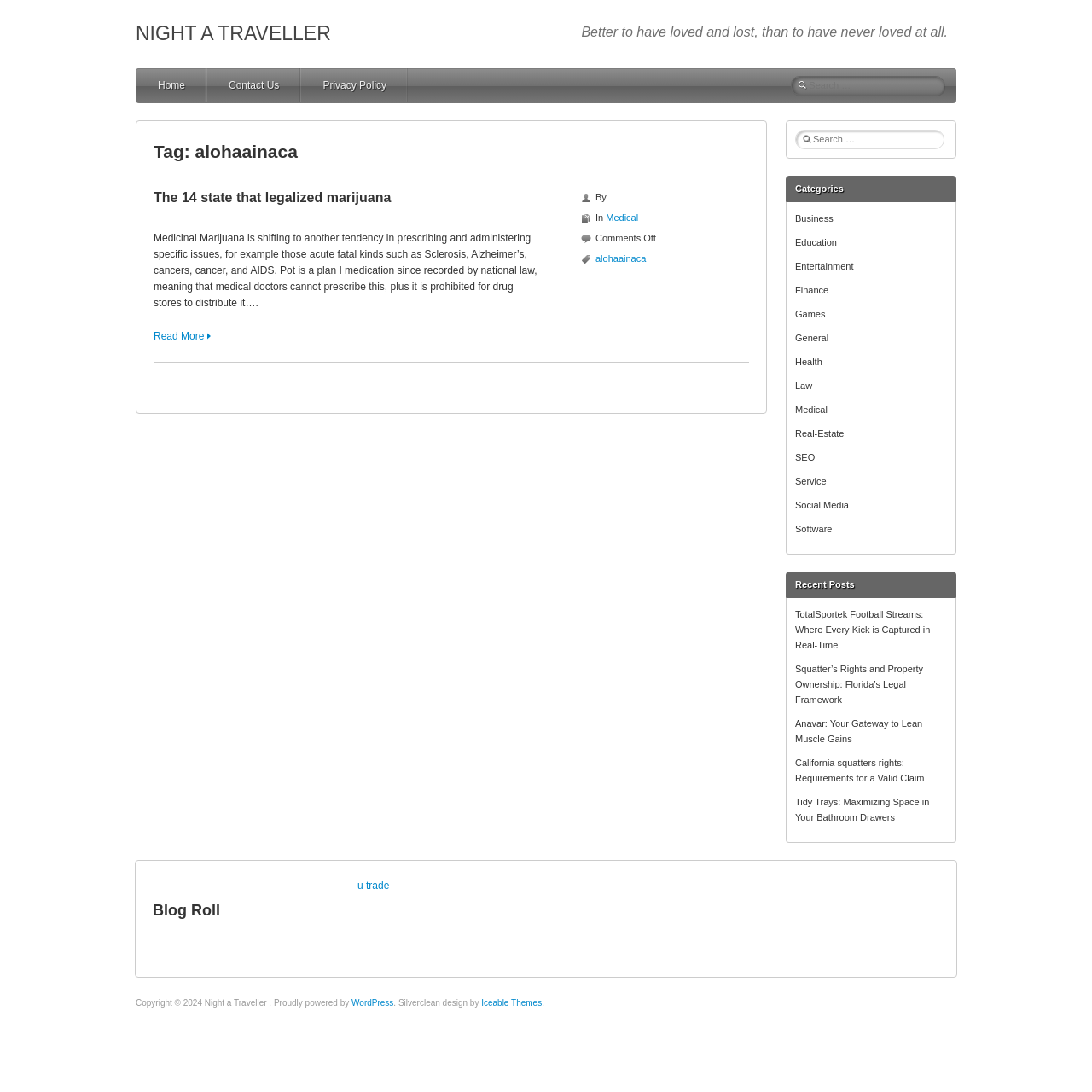How many categories are listed on the webpage?
Refer to the image and provide a concise answer in one word or phrase.

15